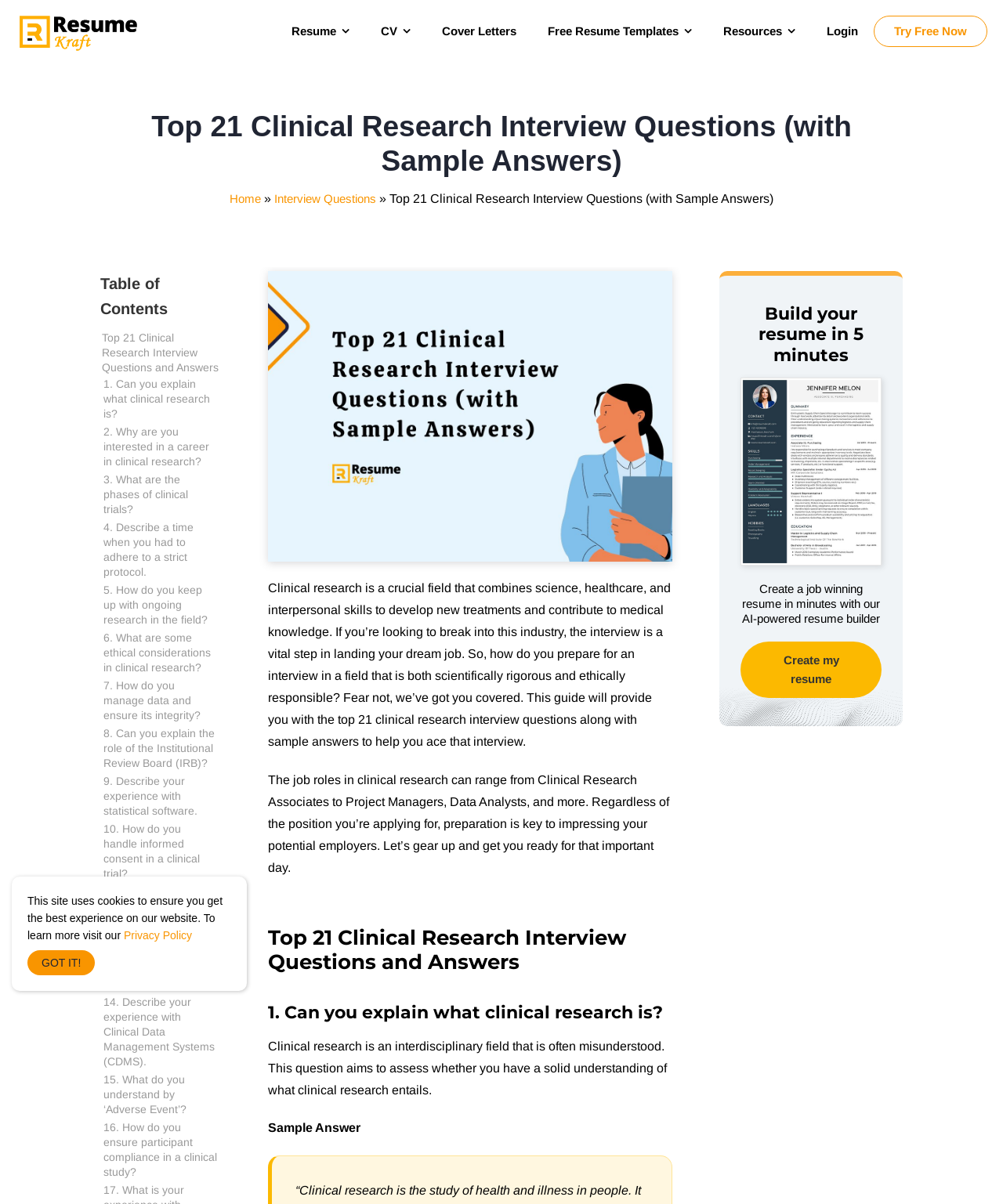Provide the bounding box coordinates for the UI element that is described as: "Create my resume".

[0.739, 0.494, 0.879, 0.541]